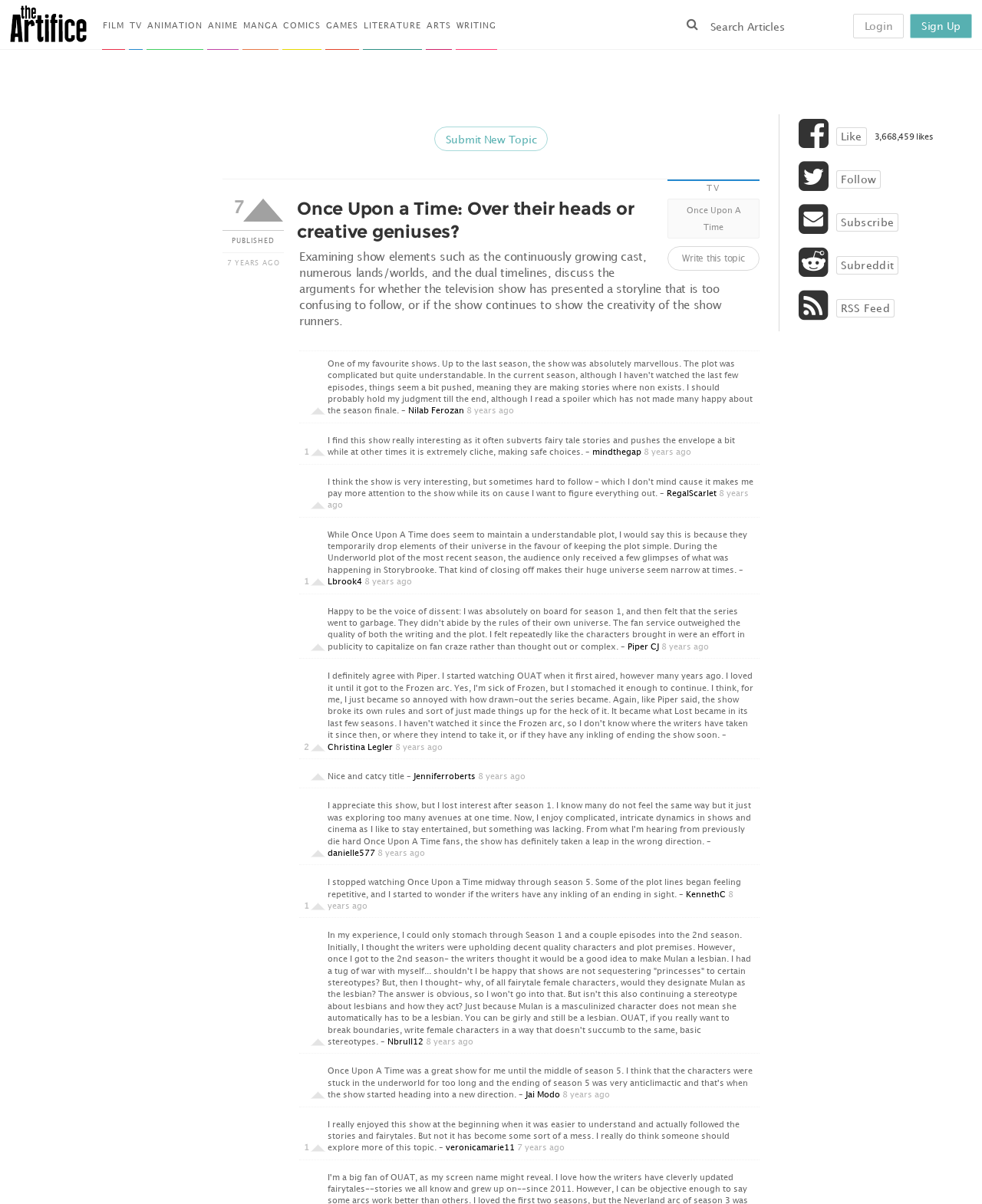Predict the bounding box for the UI component with the following description: "Login".

[0.869, 0.011, 0.921, 0.032]